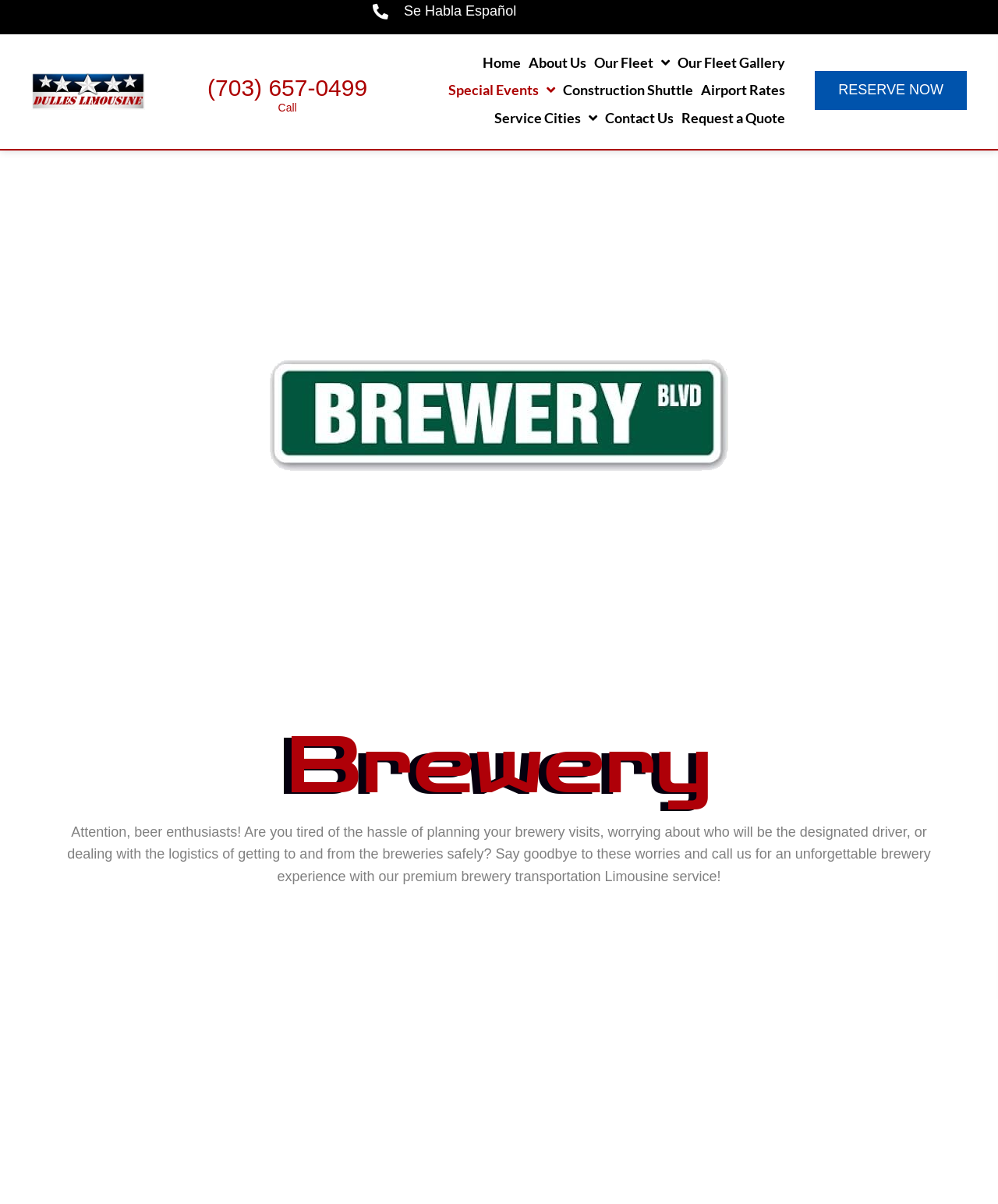Could you find the bounding box coordinates of the clickable area to complete this instruction: "Visit the 'Home' page"?

[0.484, 0.046, 0.522, 0.058]